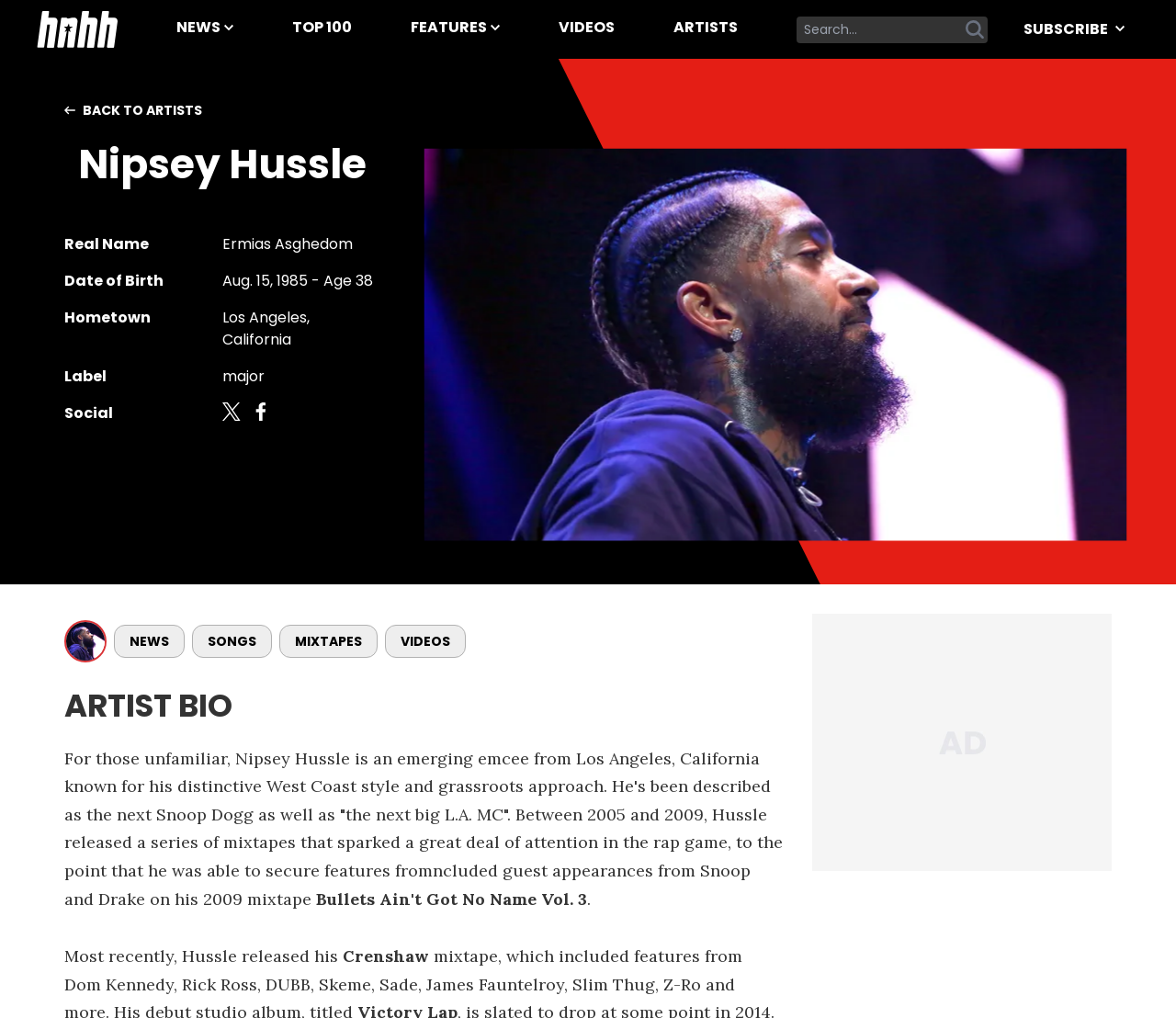Please pinpoint the bounding box coordinates for the region I should click to adhere to this instruction: "Click on the 'BACK TO ARTISTS' link".

[0.055, 0.102, 0.172, 0.123]